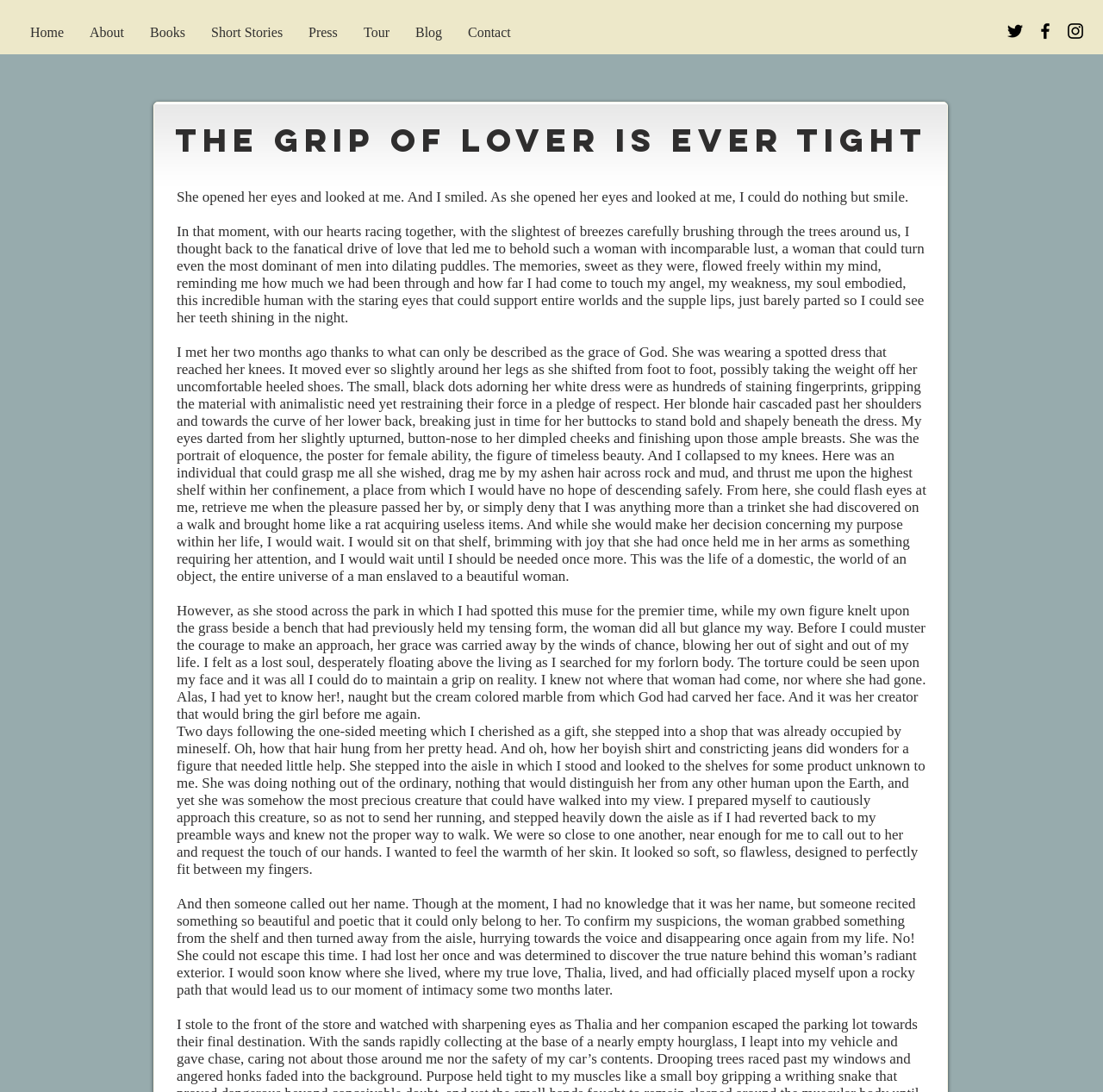Pinpoint the bounding box coordinates of the clickable area necessary to execute the following instruction: "Click the About link". The coordinates should be given as four float numbers between 0 and 1, namely [left, top, right, bottom].

[0.07, 0.018, 0.124, 0.041]